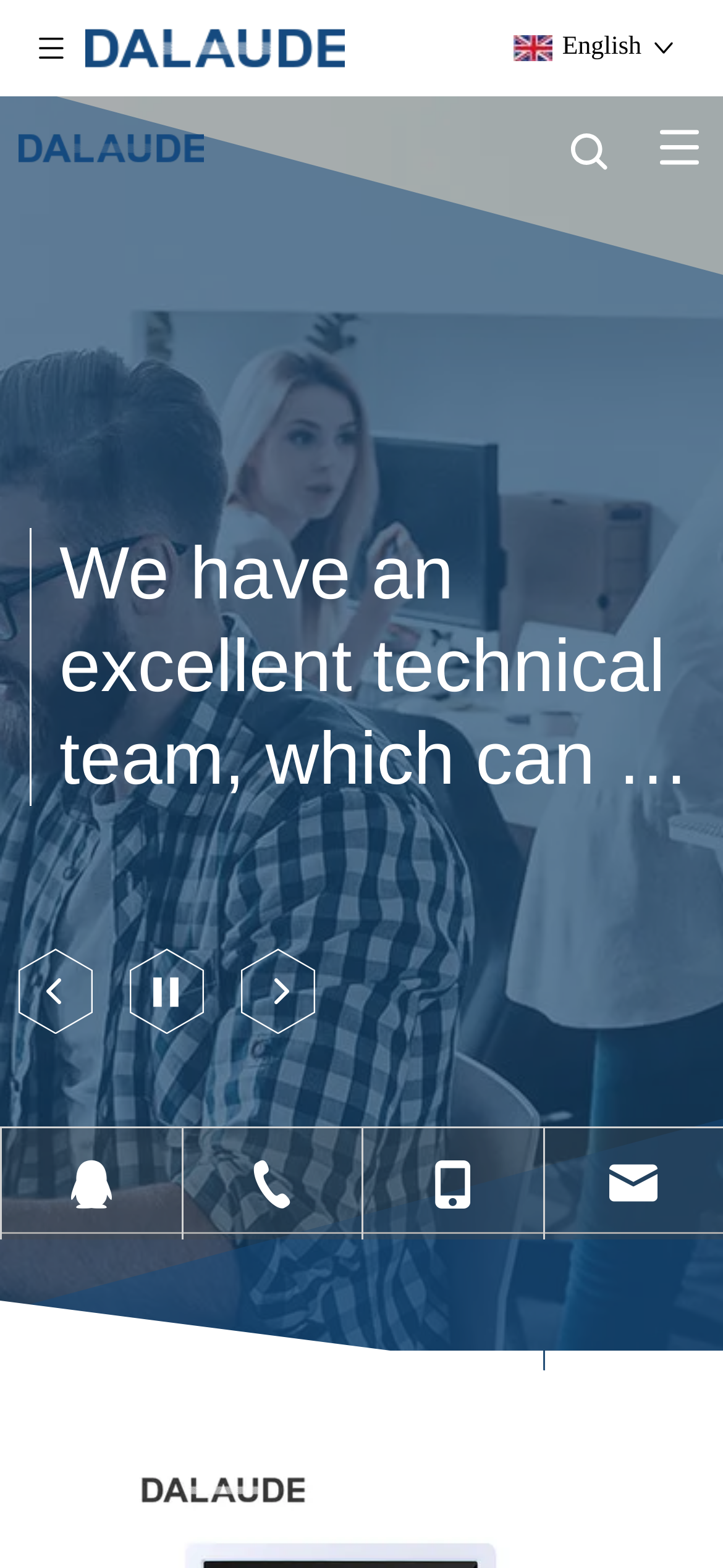Could you find the bounding box coordinates of the clickable area to complete this instruction: "Call DALAUDE at +86-757-82505297"?

[0.253, 0.861, 0.5, 0.932]